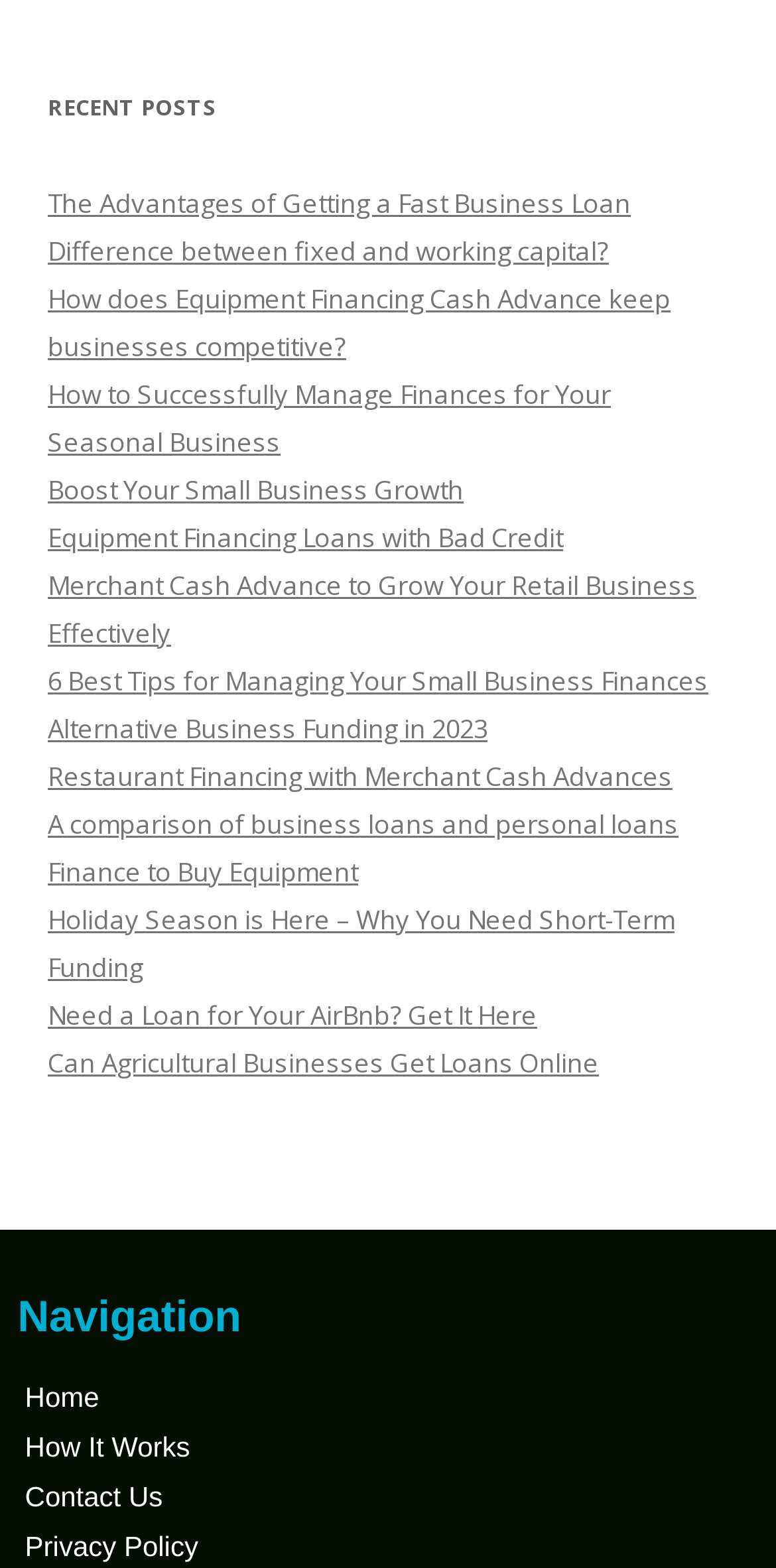Answer this question in one word or a short phrase: What is the last link under 'RECENT POSTS'?

Can Agricultural Businesses Get Loans Online